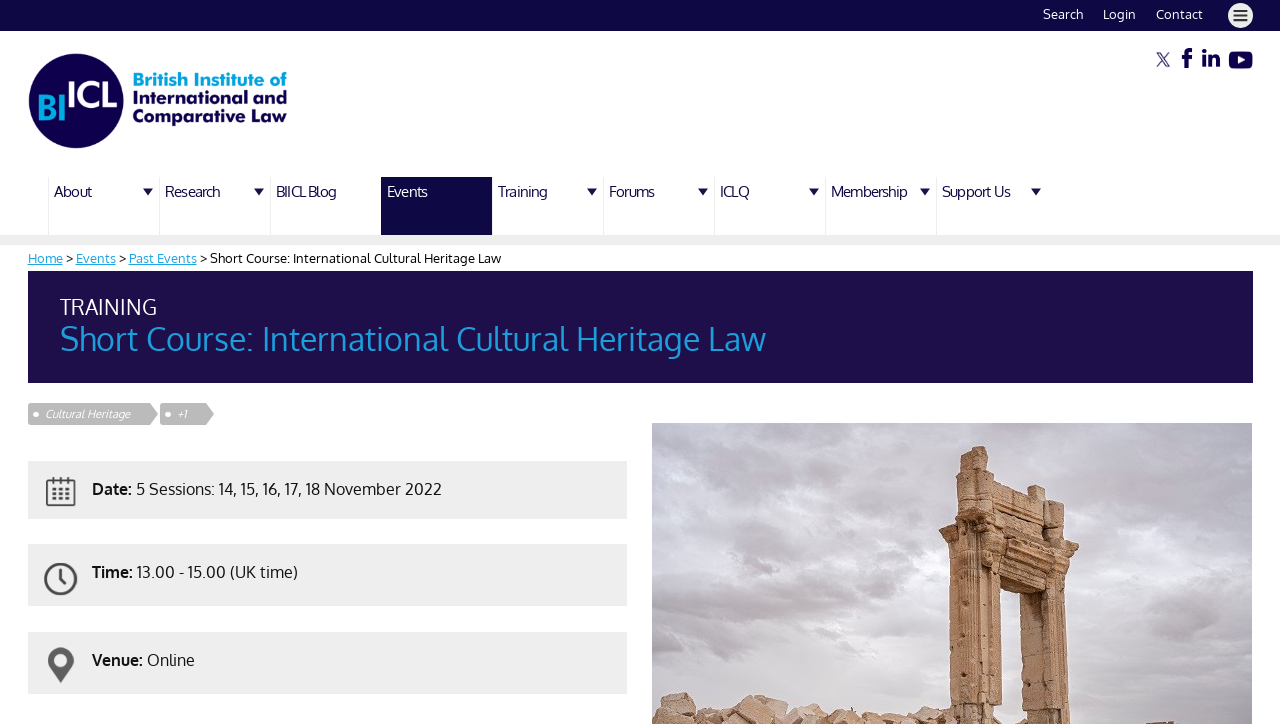What is the duration of the course sessions?
Look at the image and construct a detailed response to the question.

The answer can be found by looking at the static text element with the description '13.00 - 15.00 (UK time)' which indicates the start and end time of the course sessions, implying a duration of 2 hours.